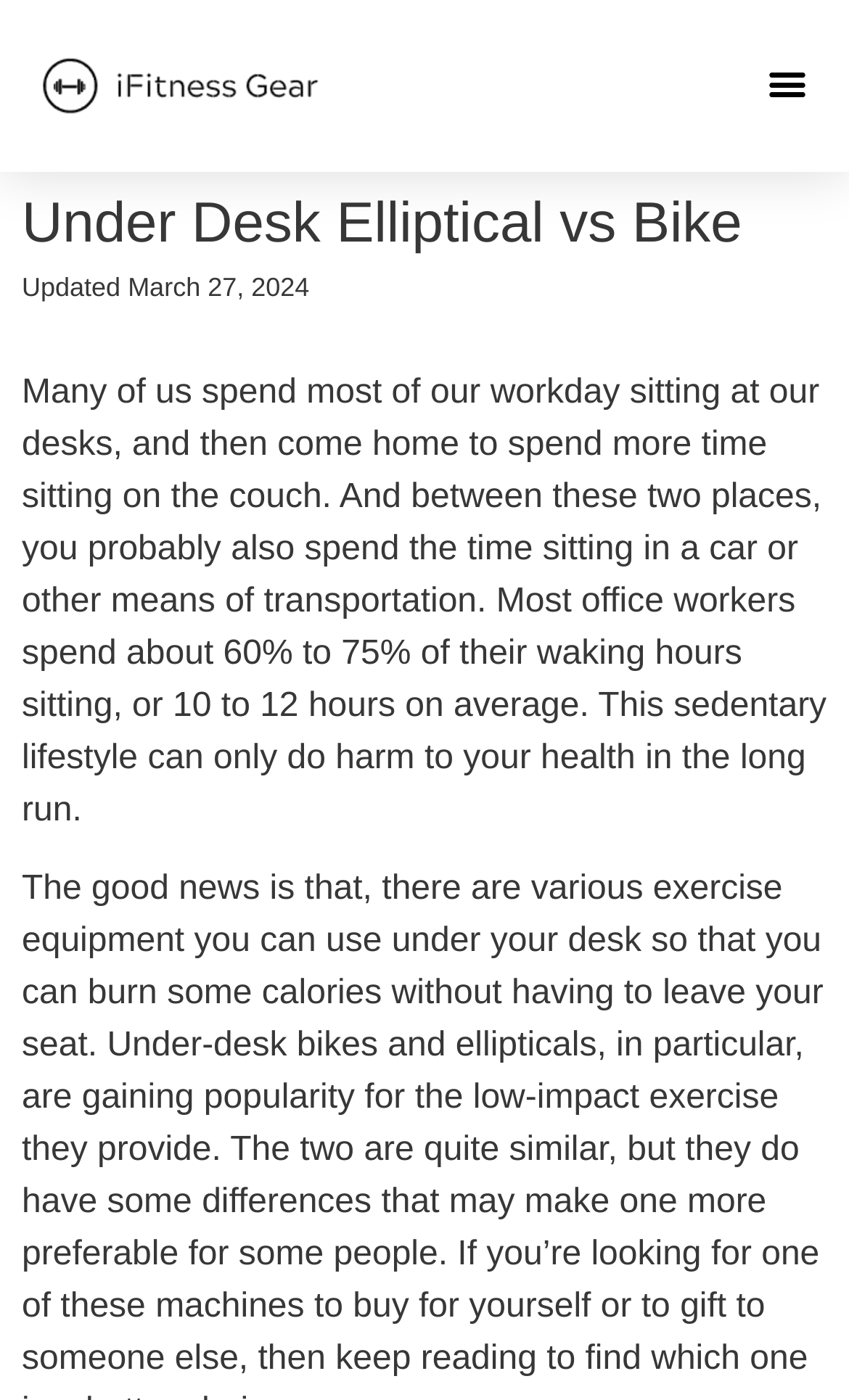Use a single word or phrase to answer this question: 
What is the logo of the website?

iFitnessGear logo